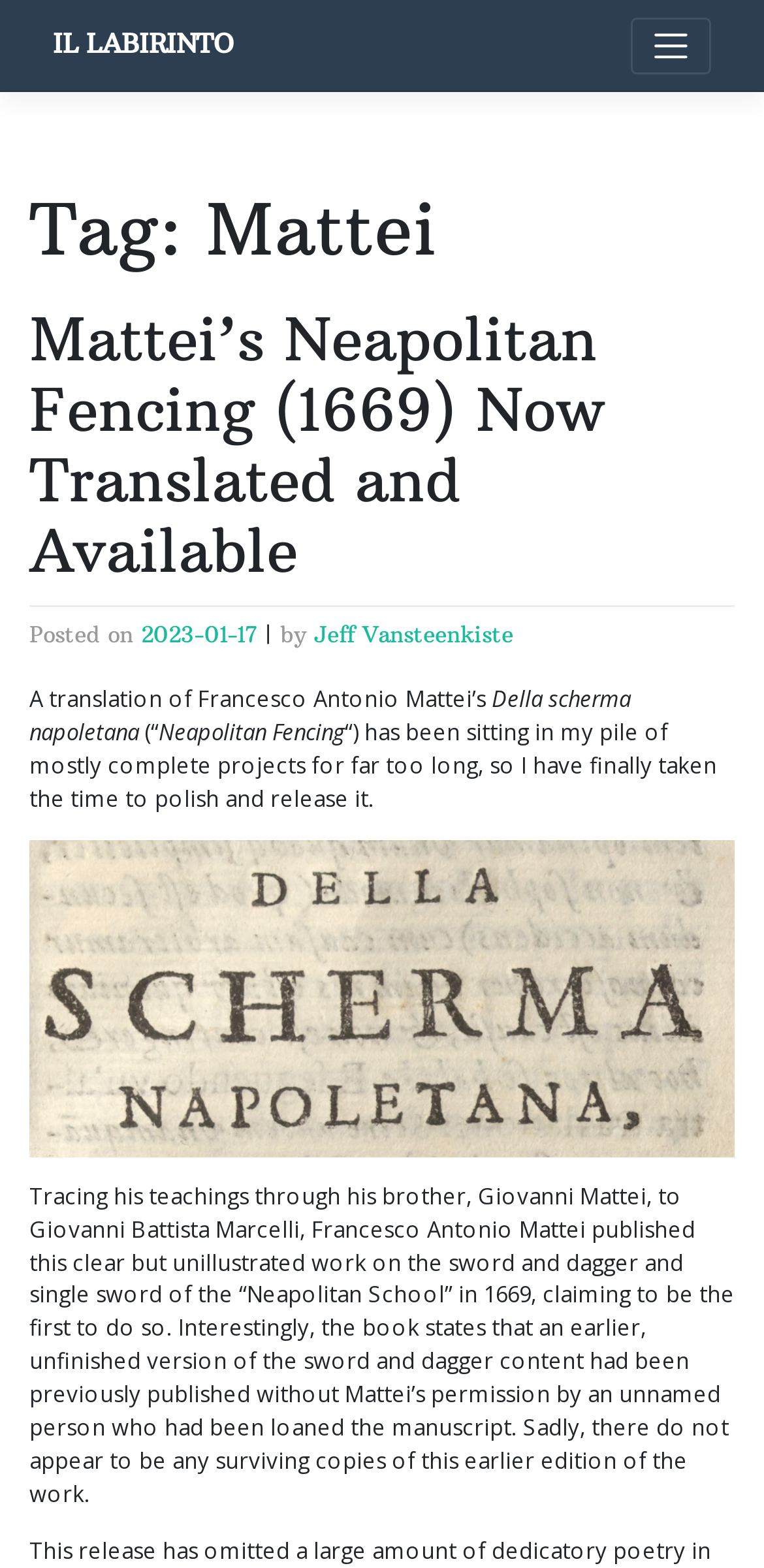Predict the bounding box for the UI component with the following description: "parent_node: IL LABIRINTO aria-label="Toggle navigation"".

[0.825, 0.011, 0.931, 0.047]